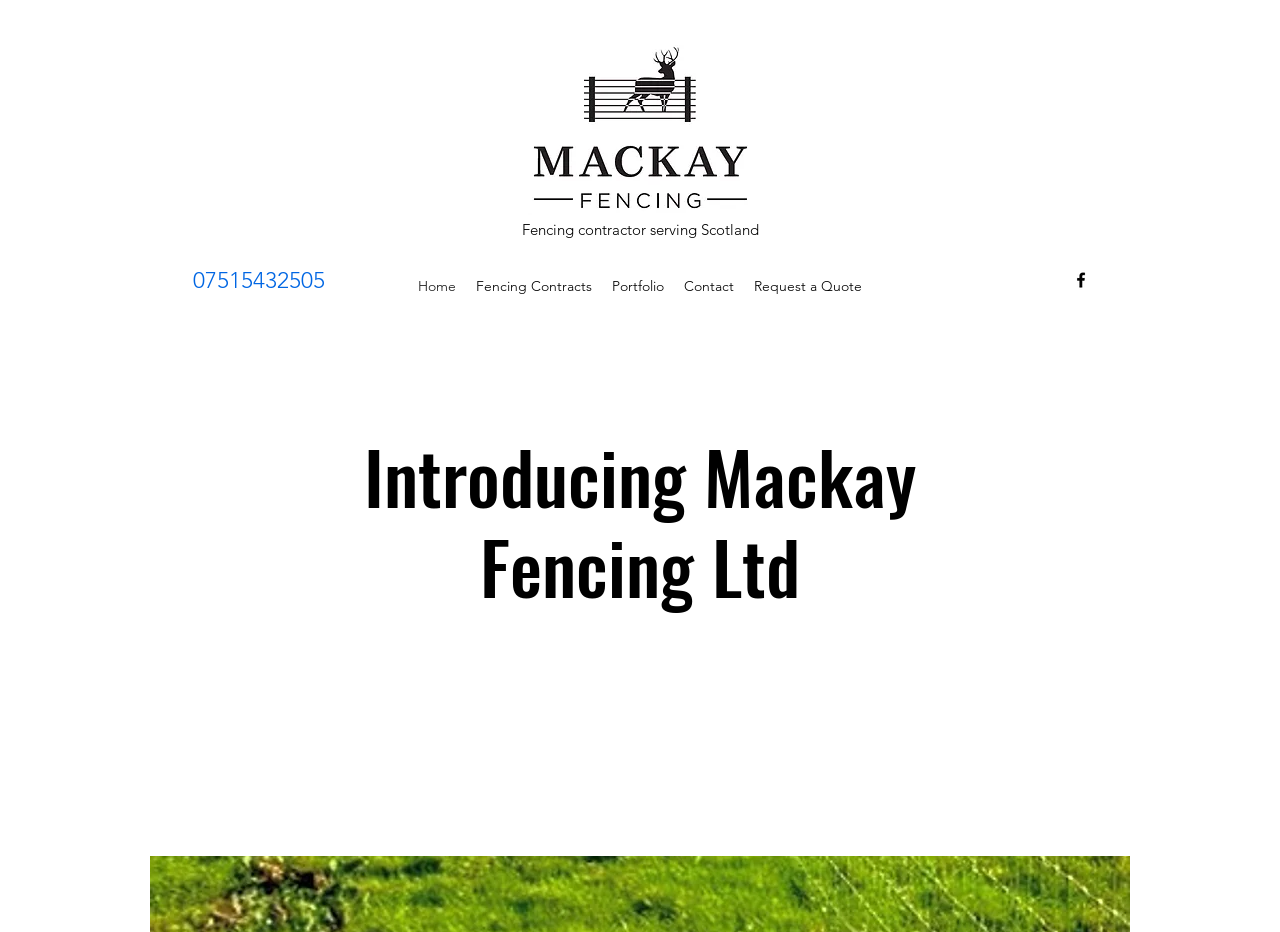Given the description "Request a Quote", determine the bounding box of the corresponding UI element.

[0.581, 0.291, 0.681, 0.323]